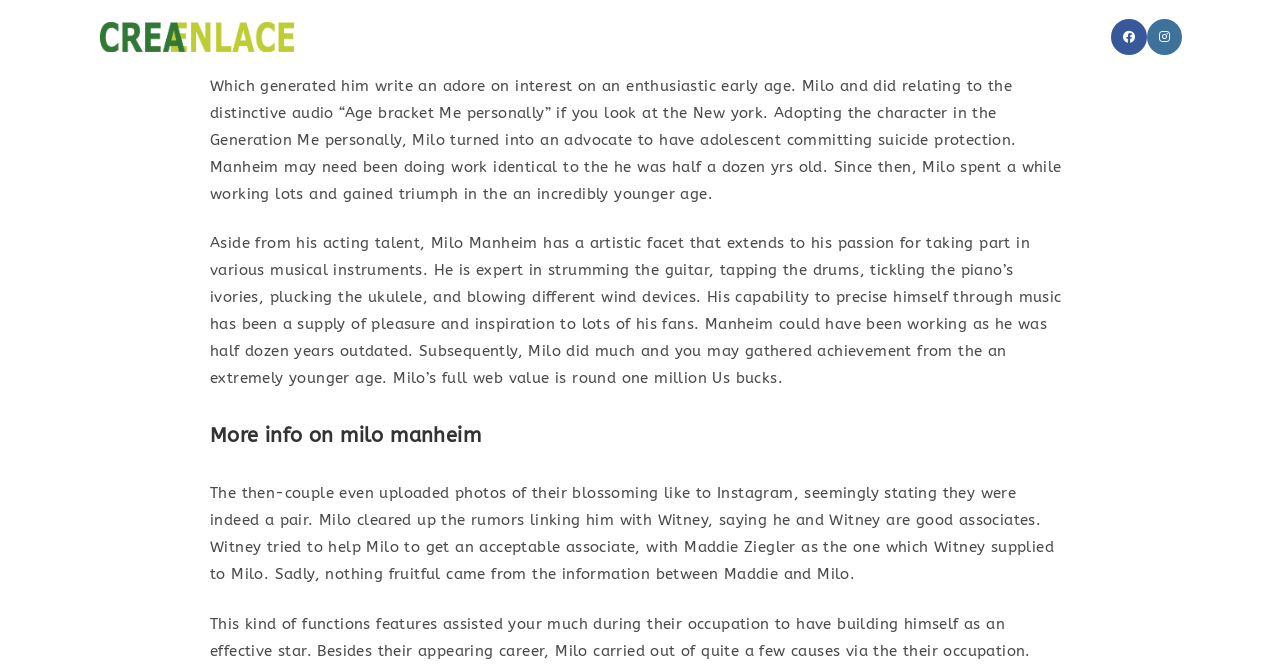Give a one-word or phrase response to the following question: What is Milo Manheim's net worth?

One million US dollars